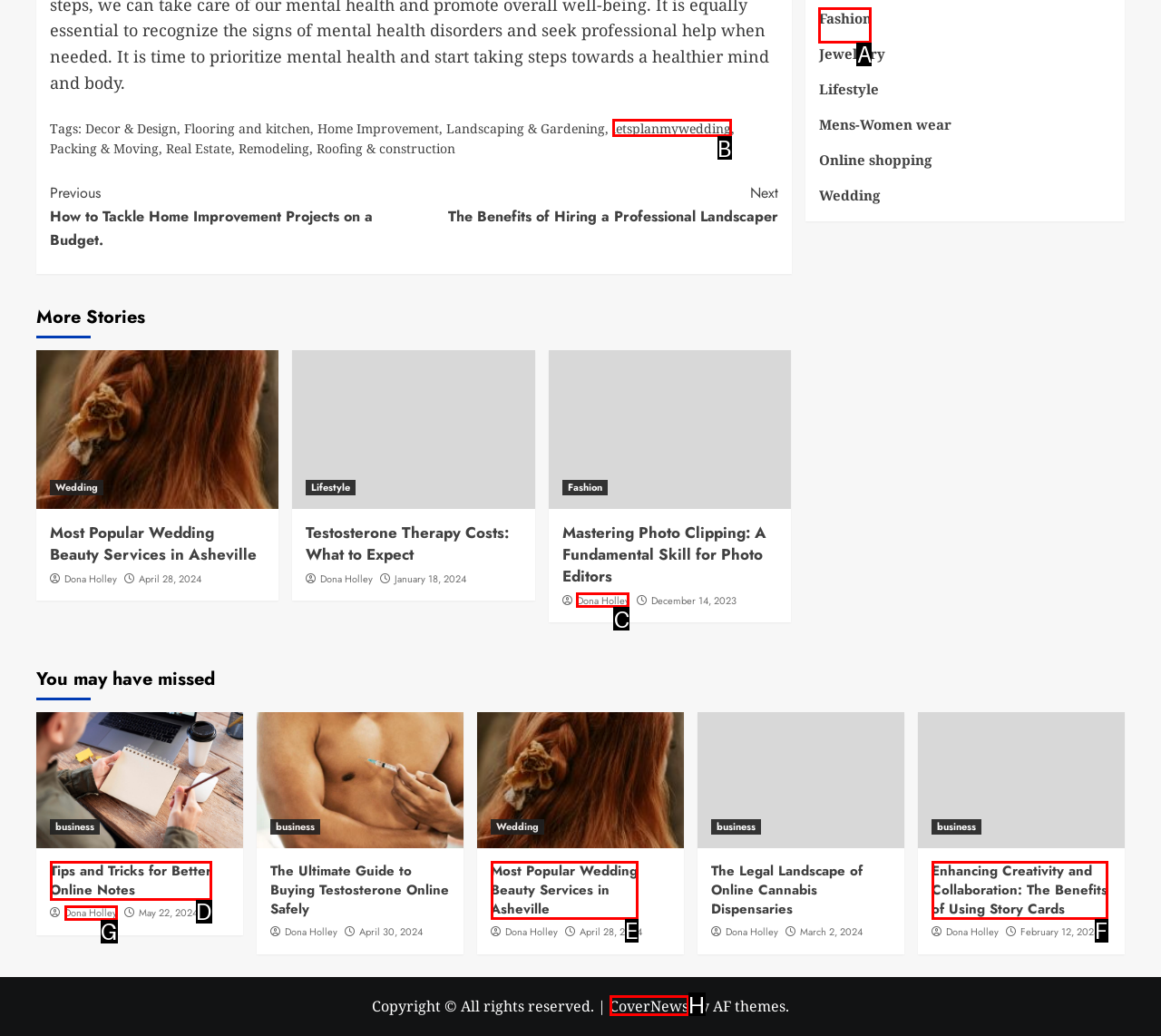Pick the option that best fits the description: Dona Holley. Reply with the letter of the matching option directly.

C